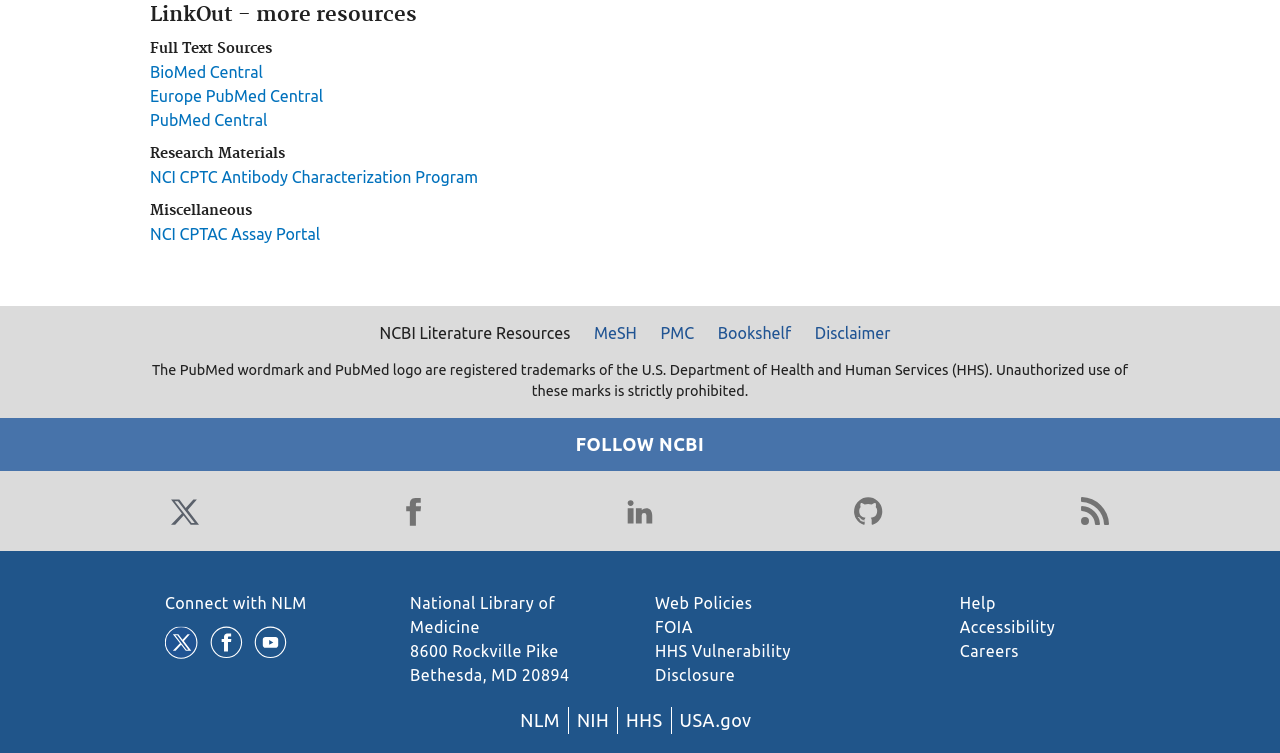Please find the bounding box coordinates (top-left x, top-left y, bottom-right x, bottom-right y) in the screenshot for the UI element described as follows: Europe PubMed Central

[0.117, 0.116, 0.252, 0.14]